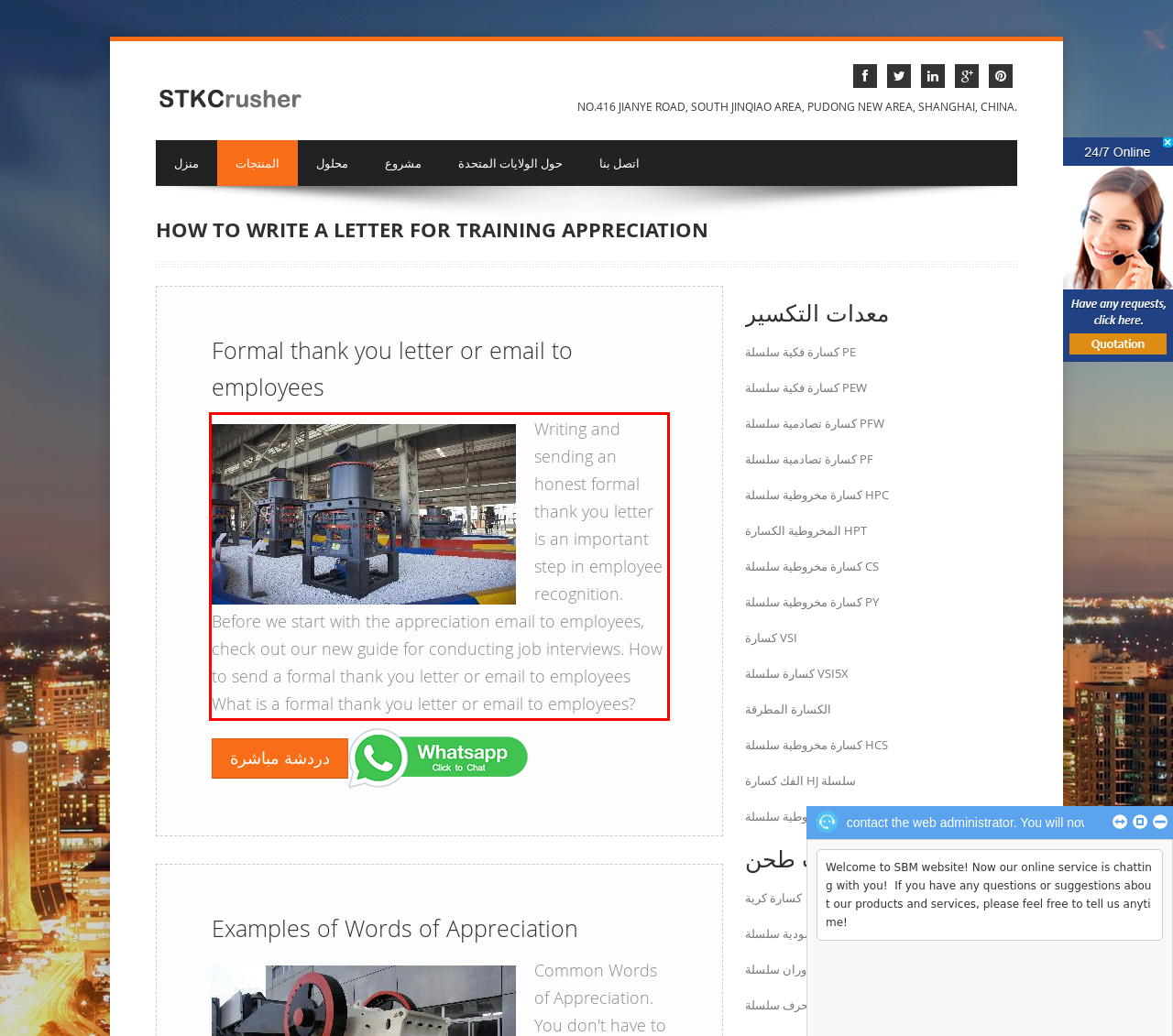Please analyze the screenshot of a webpage and extract the text content within the red bounding box using OCR.

Writing and sending an honest formal thank you letter is an important step in employee recognition. Before we start with the appreciation email to employees, check out our new guide for conducting job interviews. How to send a formal thank you letter or email to employees What is a formal thank you letter or email to employees?